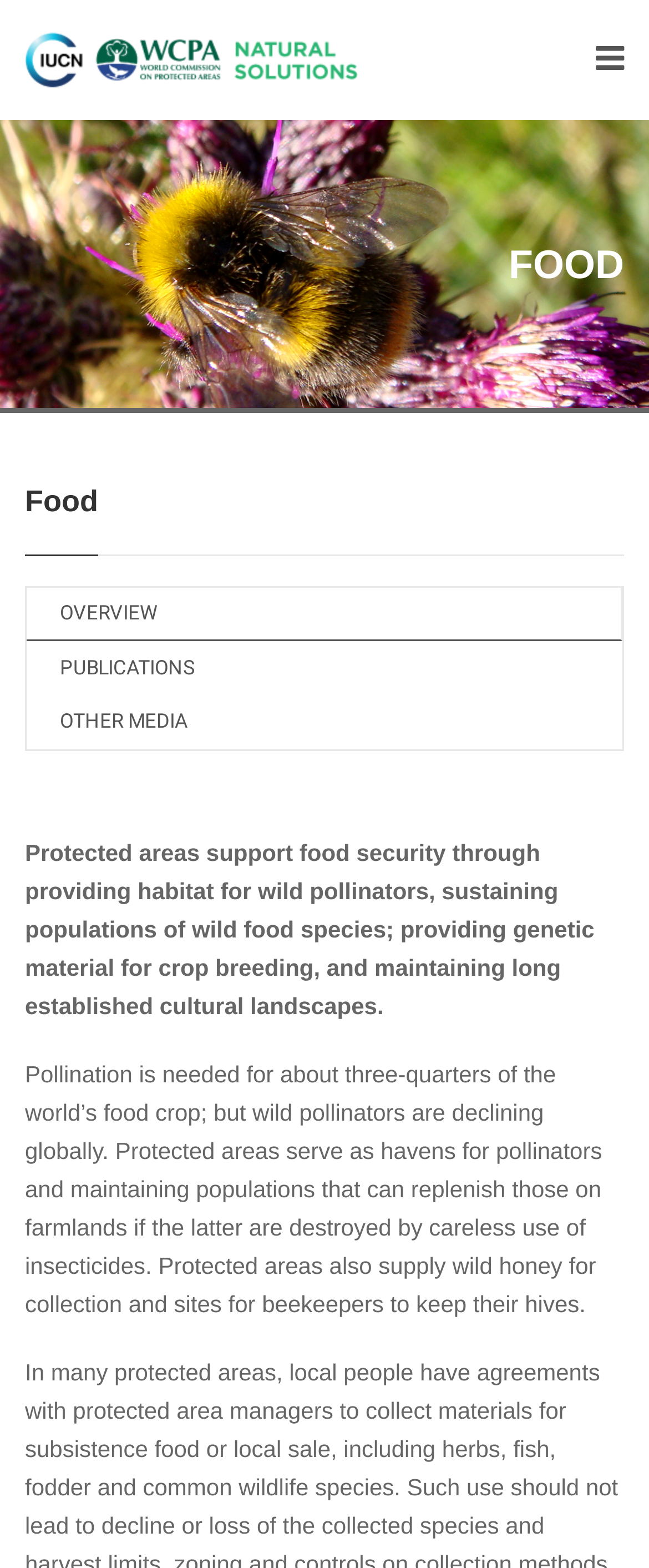Identify the bounding box of the UI element described as follows: "Other Media". Provide the coordinates as four float numbers in the range of 0 to 1 [left, top, right, bottom].

[0.041, 0.444, 0.959, 0.478]